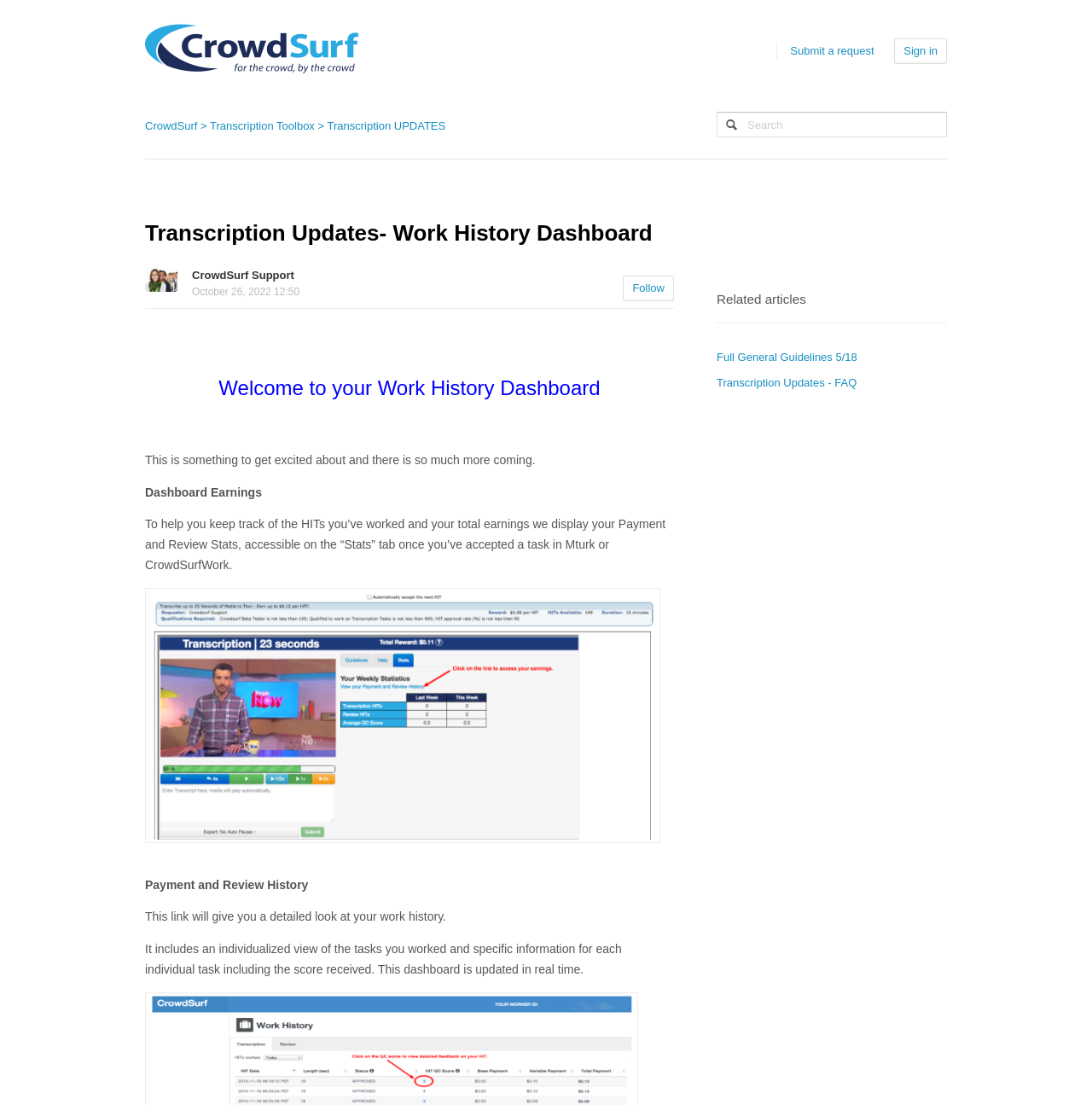Highlight the bounding box coordinates of the region I should click on to meet the following instruction: "Follow".

[0.571, 0.25, 0.617, 0.273]